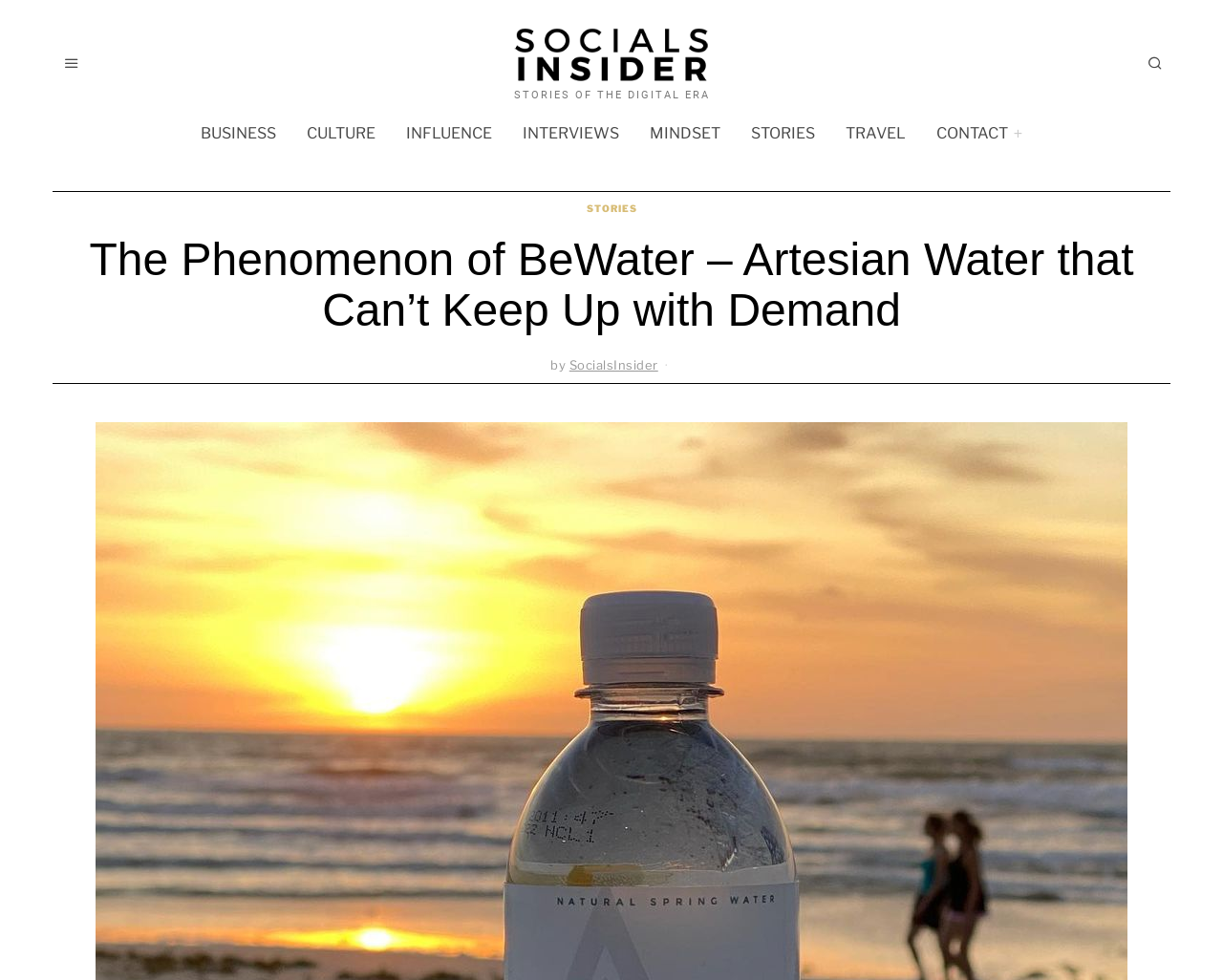Respond to the following question with a brief word or phrase:
What is the section of the webpage that says 'STORIES OF THE DIGITAL ERA'?

heading